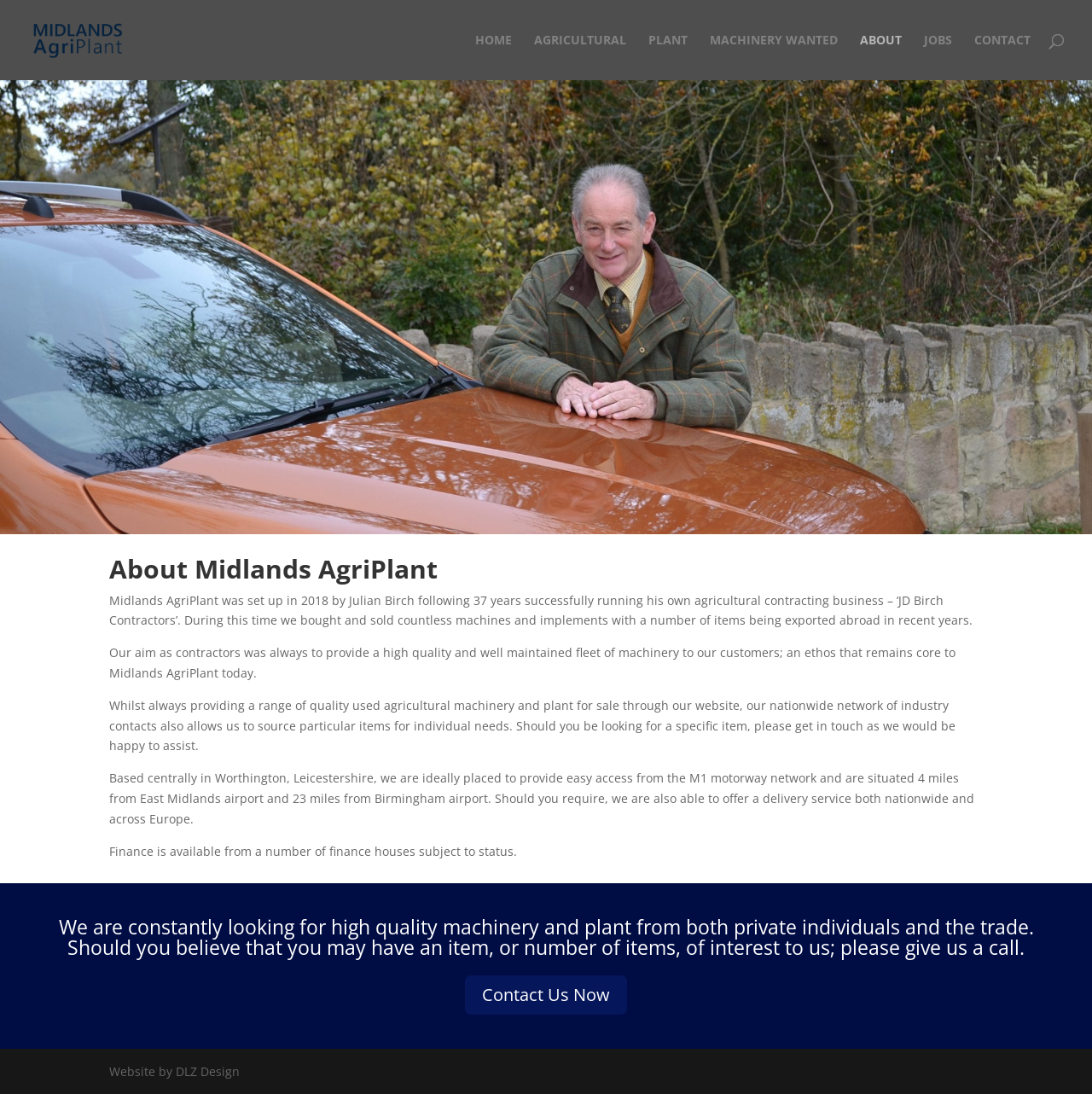Answer the question below with a single word or a brief phrase: 
Who designed the website?

DLZ Design